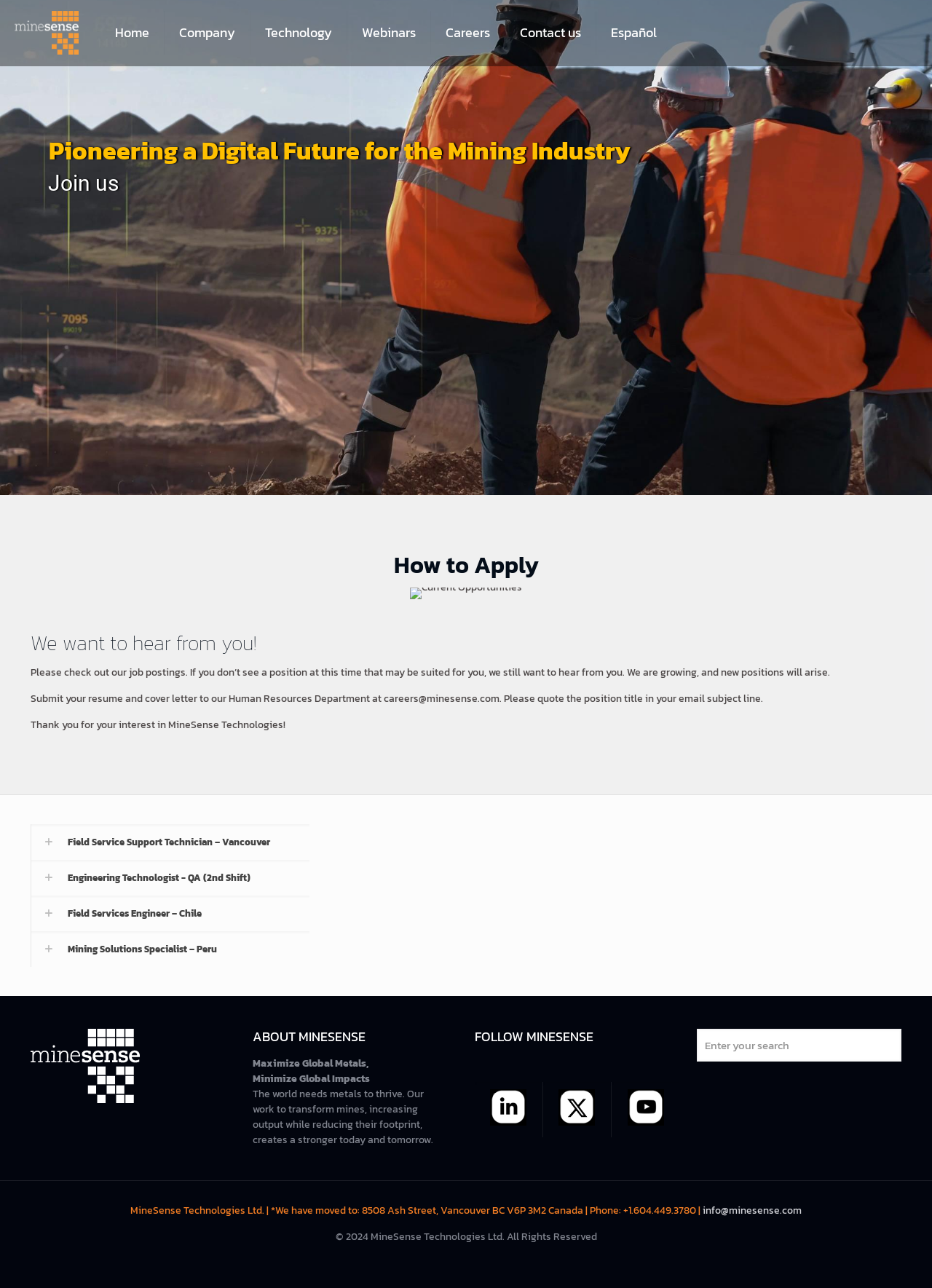Please identify the bounding box coordinates of the element that needs to be clicked to execute the following command: "View the 'Field Service Support Technician – Vancouver' job posting". Provide the bounding box using four float numbers between 0 and 1, formatted as [left, top, right, bottom].

[0.033, 0.64, 0.332, 0.668]